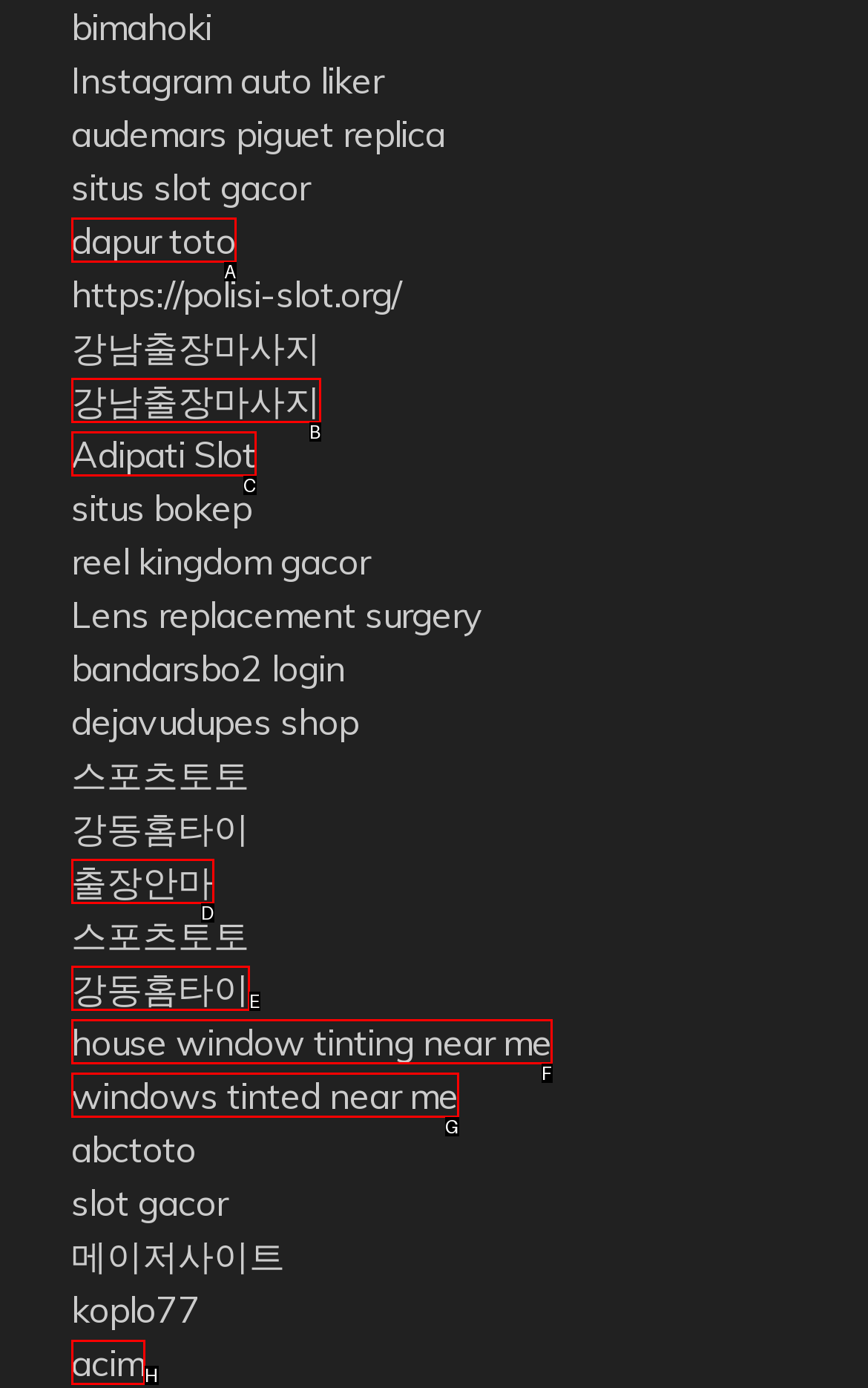Given the description: windows tinted near me, pick the option that matches best and answer with the corresponding letter directly.

G